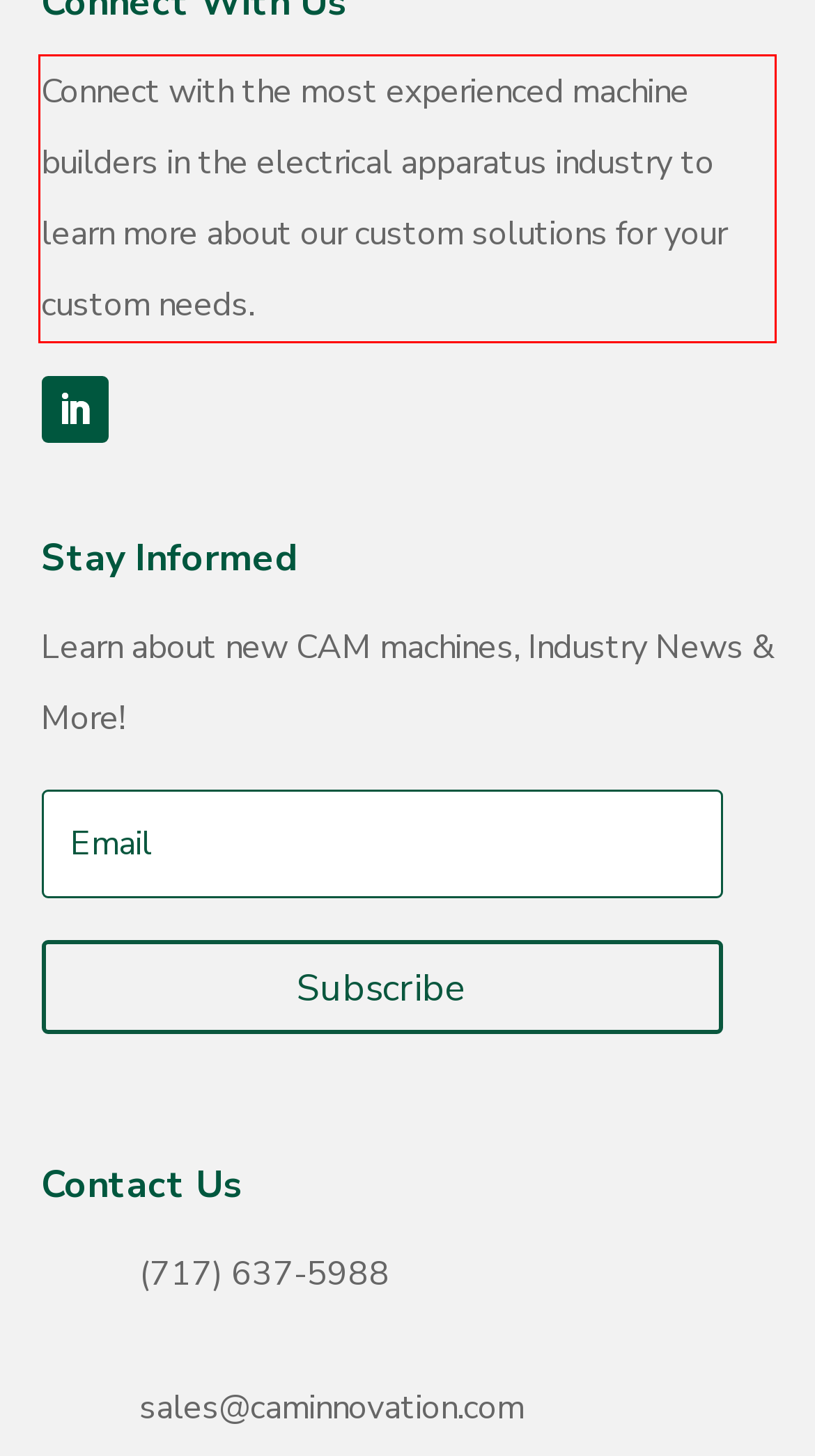Look at the provided screenshot of the webpage and perform OCR on the text within the red bounding box.

Connect with the most experienced machine builders in the electrical apparatus industry to learn more about our custom solutions for your custom needs.